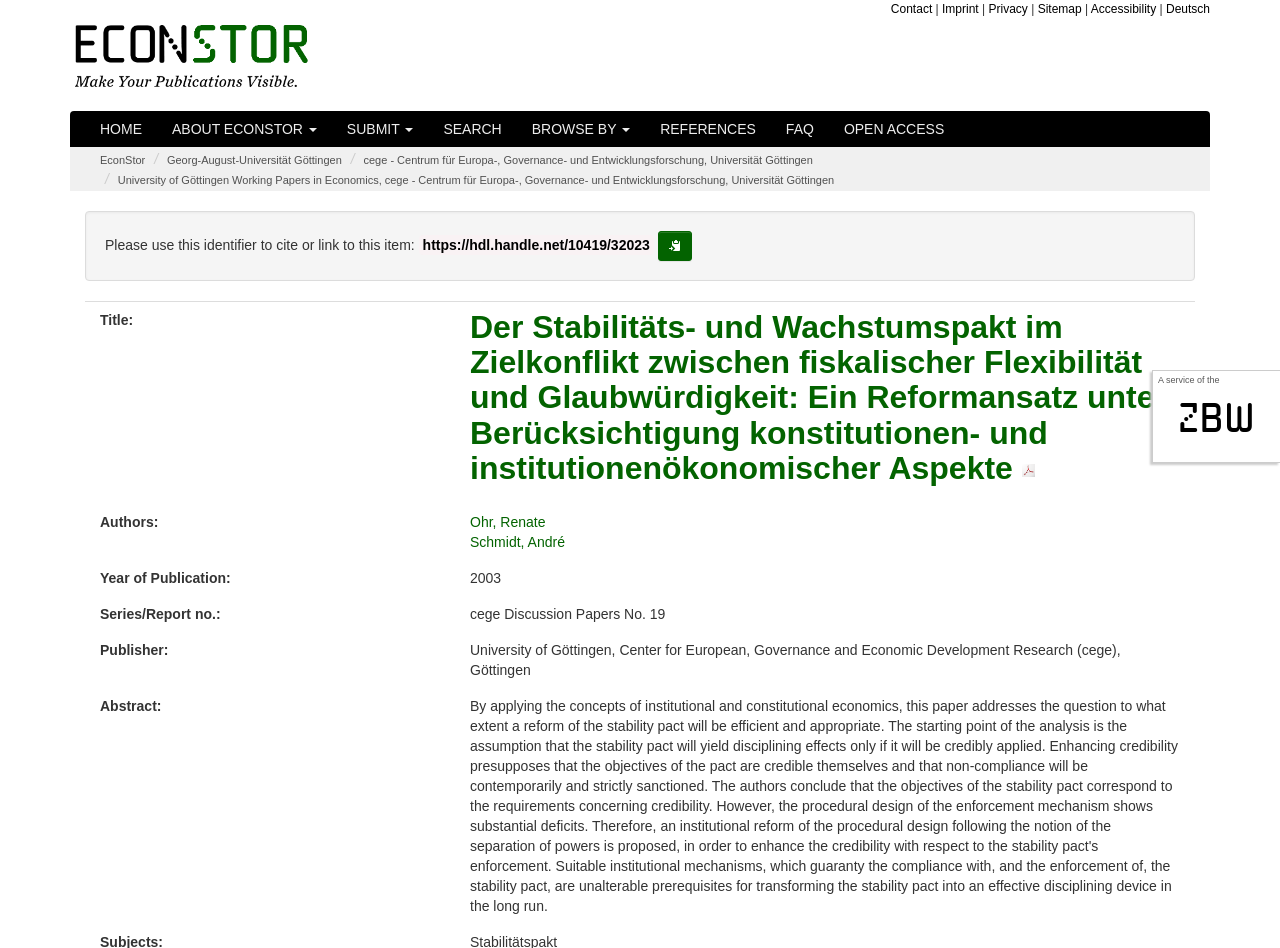Please find and report the bounding box coordinates of the element to click in order to perform the following action: "Click the 'SUBMIT' link". The coordinates should be expressed as four float numbers between 0 and 1, in the format [left, top, right, bottom].

[0.259, 0.117, 0.335, 0.155]